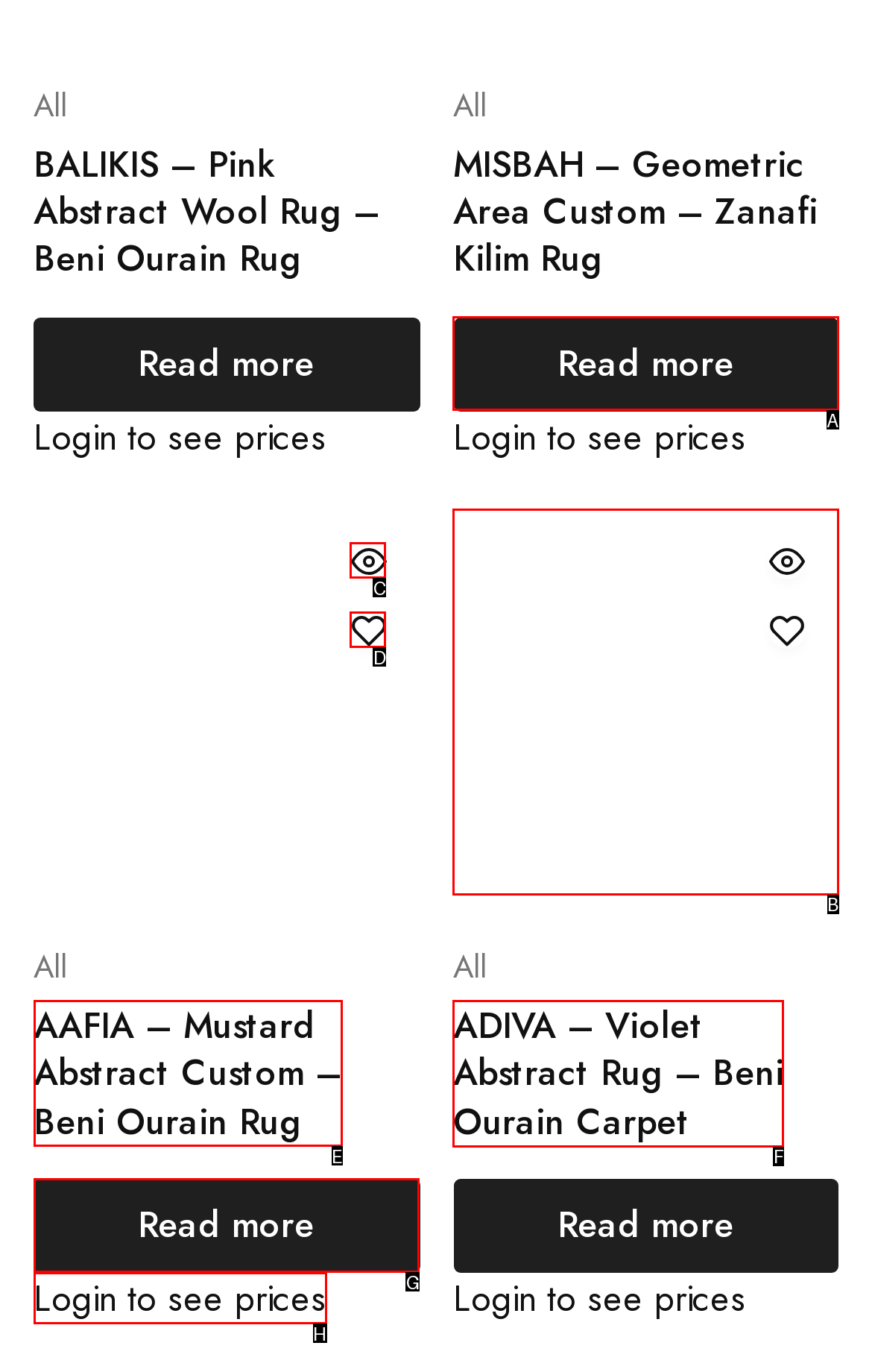Choose the UI element to click on to achieve this task: View details of ADIVA – Violet Abstract Rug – Beni Ourain Carpet. Reply with the letter representing the selected element.

F